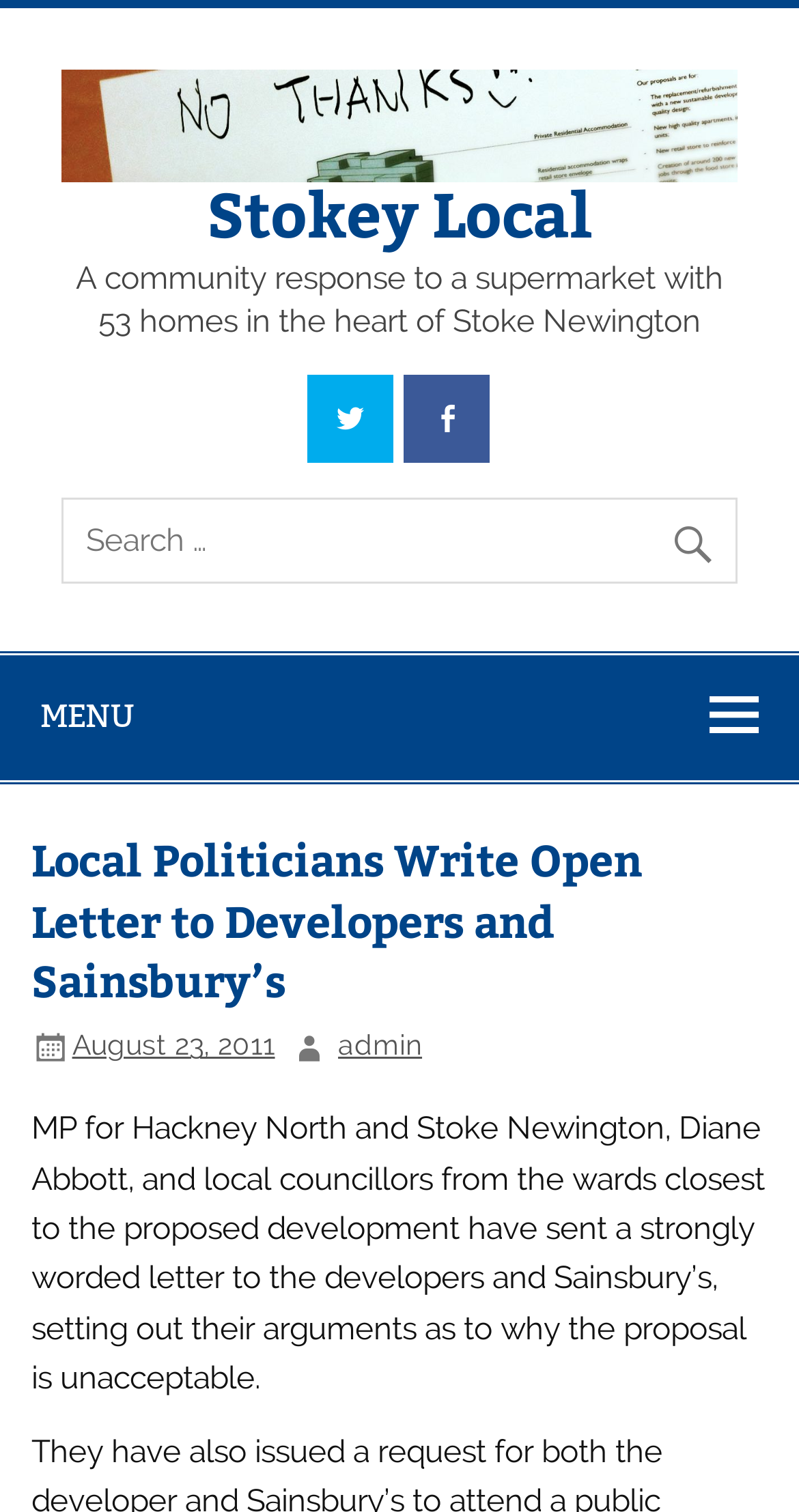Identify the bounding box coordinates of the HTML element based on this description: "August 23, 2011".

[0.09, 0.681, 0.344, 0.702]